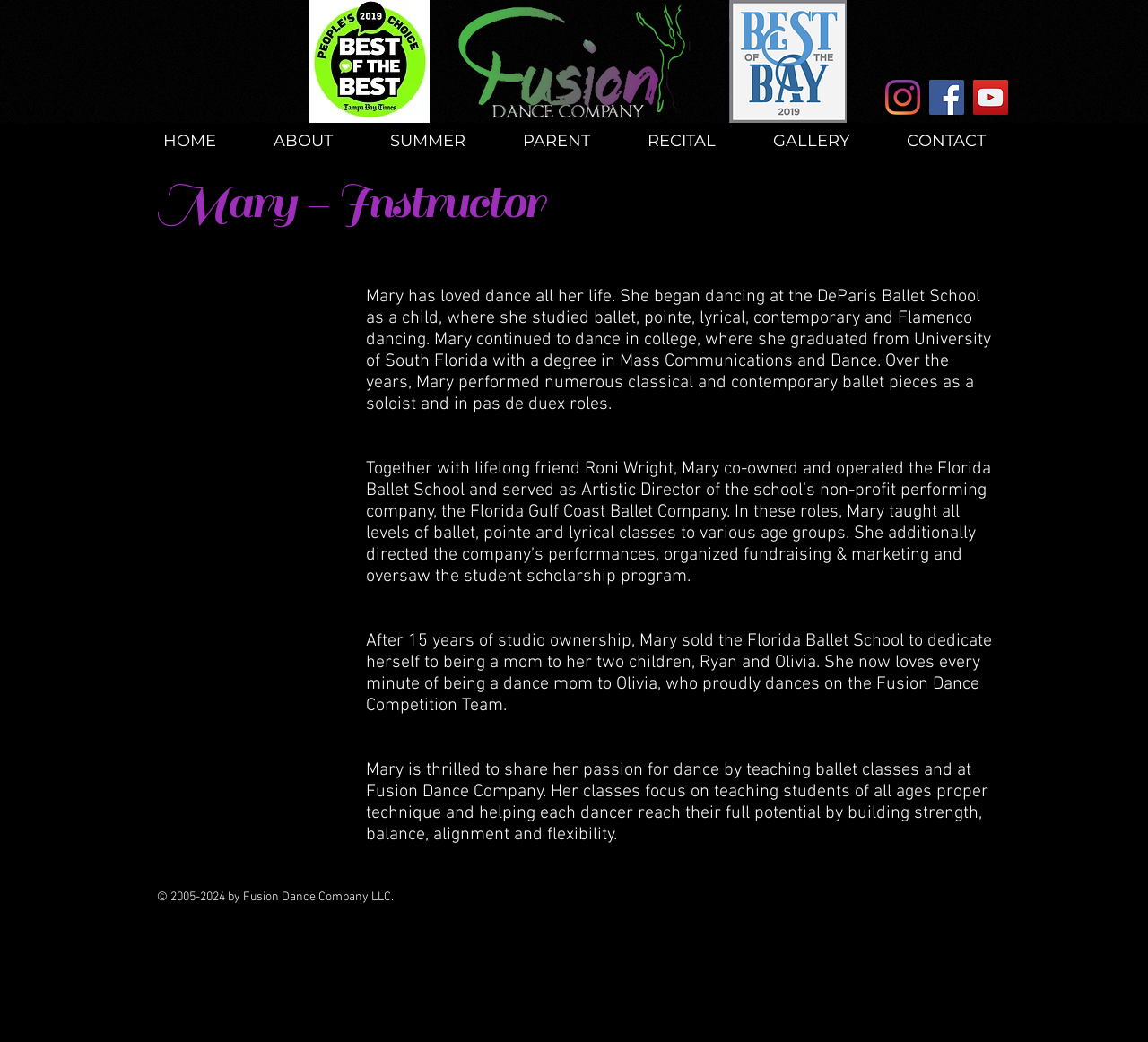What is Mary's profession?
Use the screenshot to answer the question with a single word or phrase.

Instructor